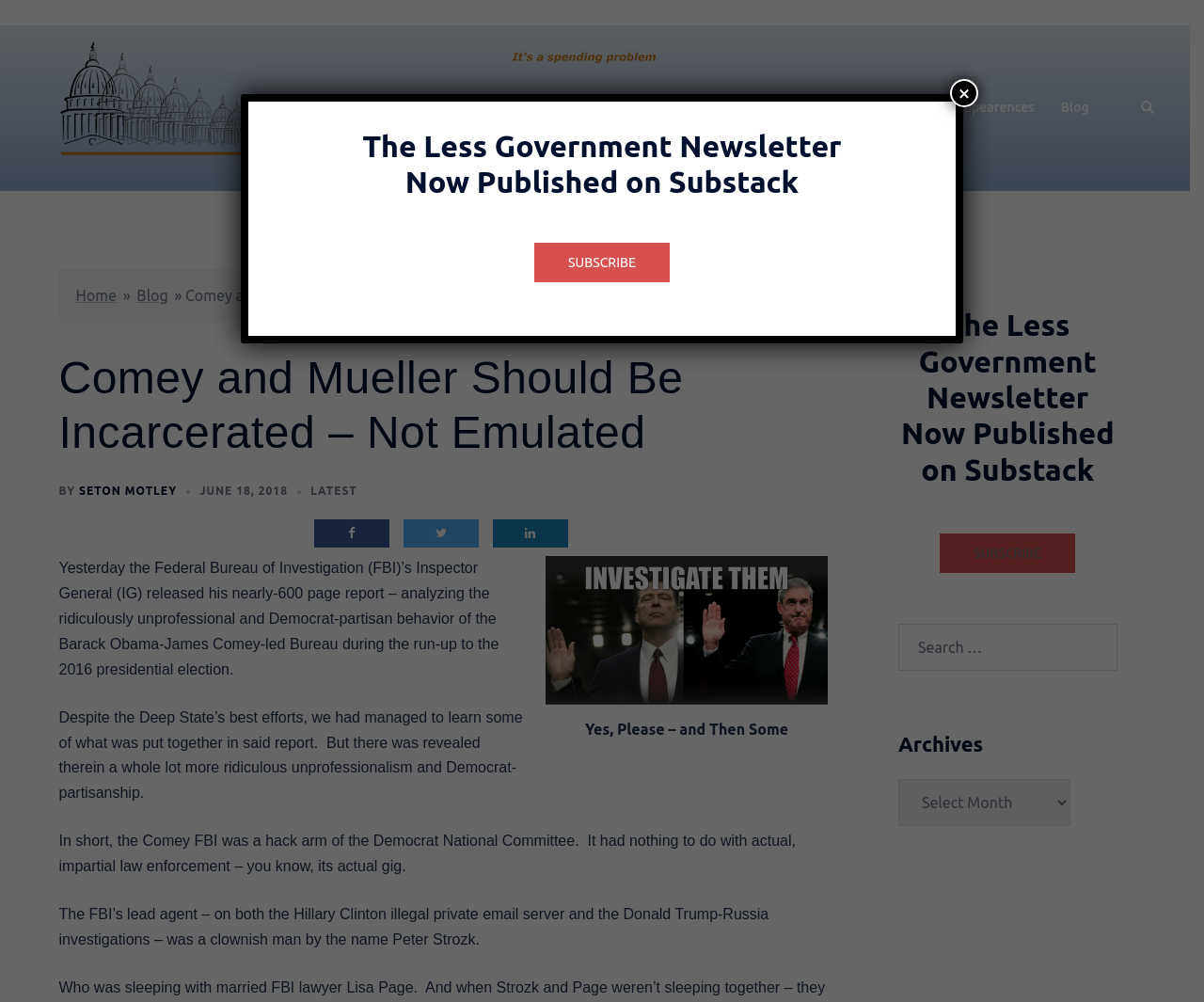What is the purpose of the search box?
Look at the screenshot and give a one-word or phrase answer.

To search the website